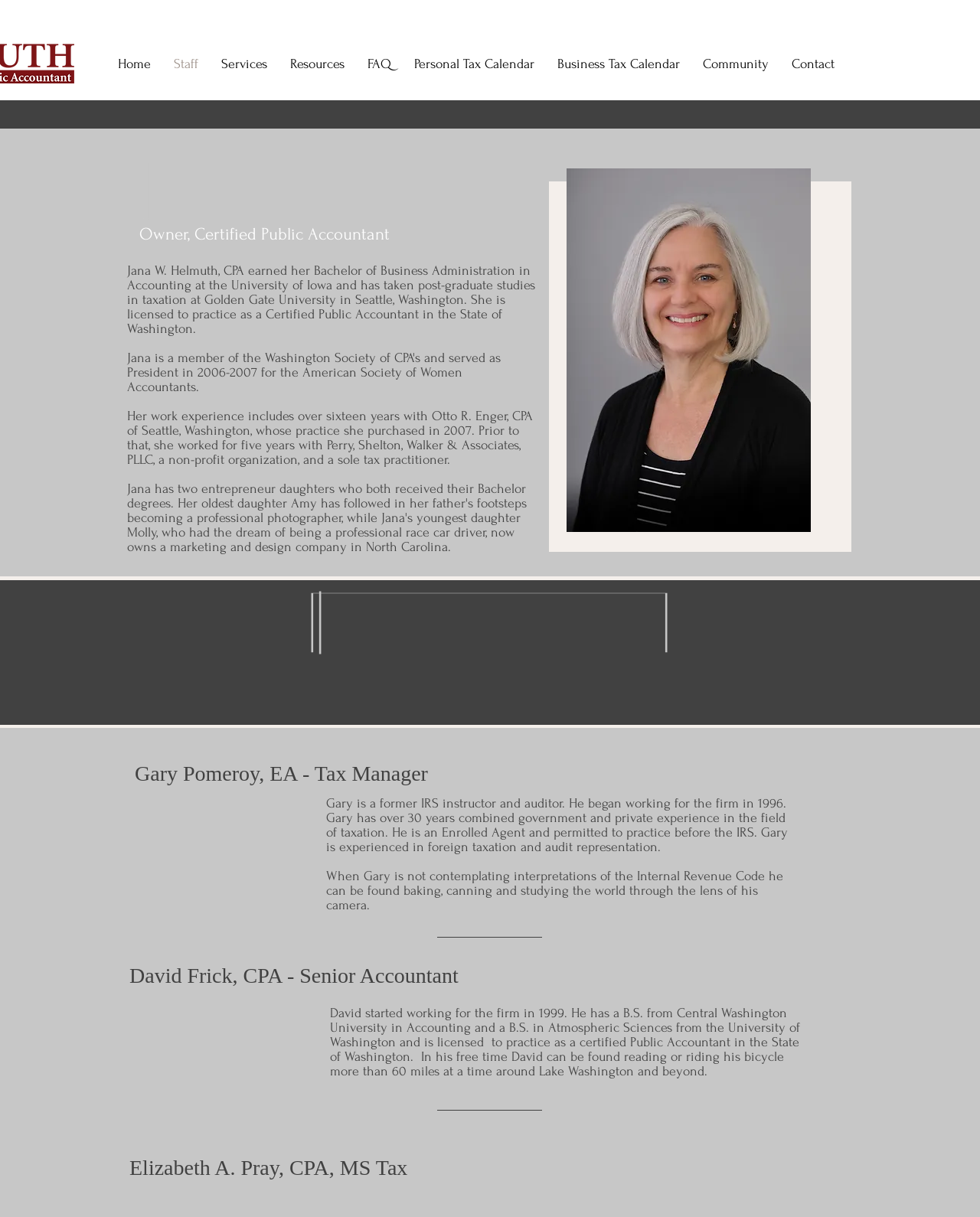Answer the question below with a single word or a brief phrase: 
What is the name of the university where Jana Helmuth earned her Bachelor of Business Administration?

University of Iowa